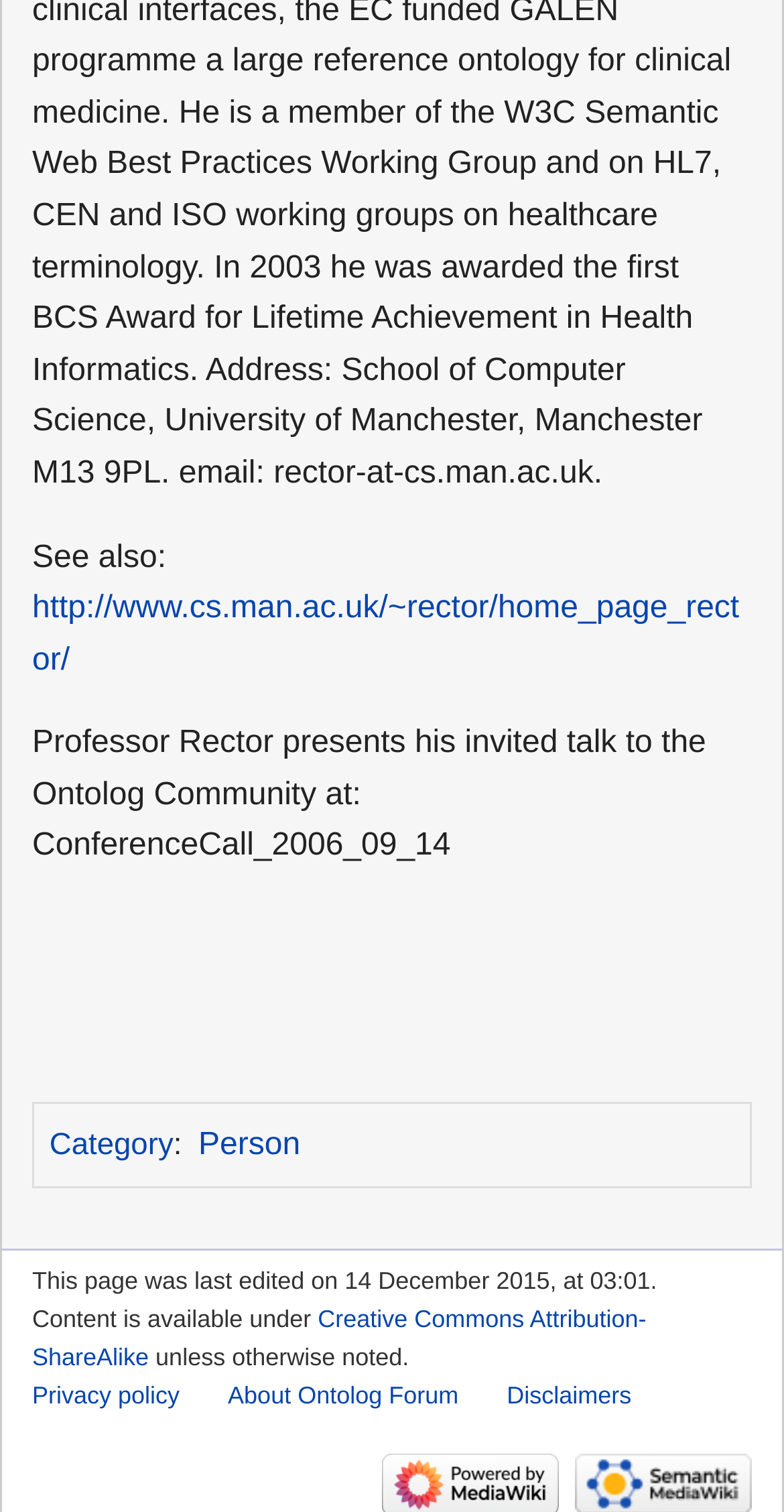Please specify the bounding box coordinates of the region to click in order to perform the following instruction: "visit Professor Rector's homepage".

[0.041, 0.391, 0.943, 0.448]